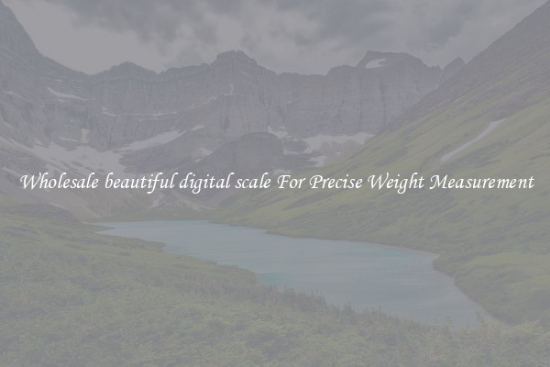Where can the digital scale be used?
Using the image, give a concise answer in the form of a single word or short phrase.

Fitness center, gym, or clinic